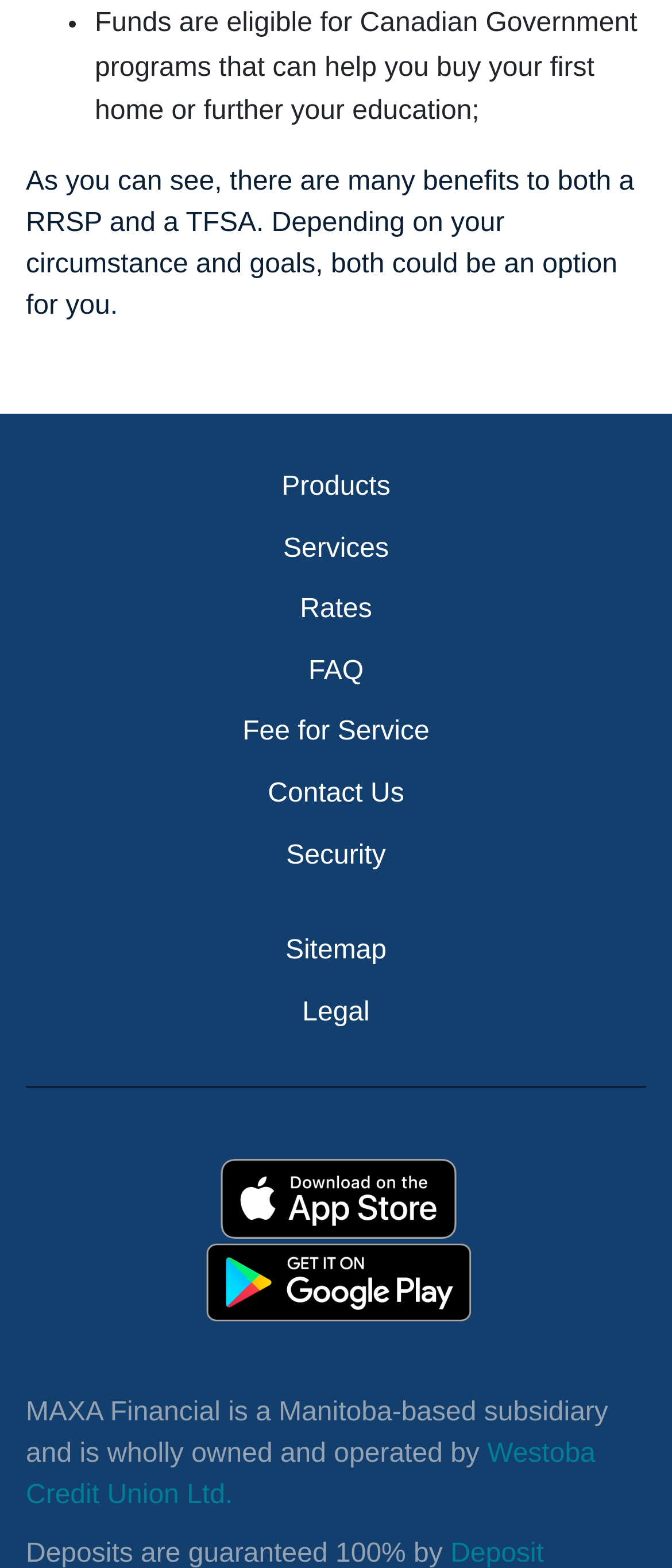What type of financial products are mentioned?
Please ensure your answer is as detailed and informative as possible.

The webpage mentions RRSP and TFSA as financial products, which are mentioned in the StaticText element with ID 204, indicating that the webpage is related to financial services.